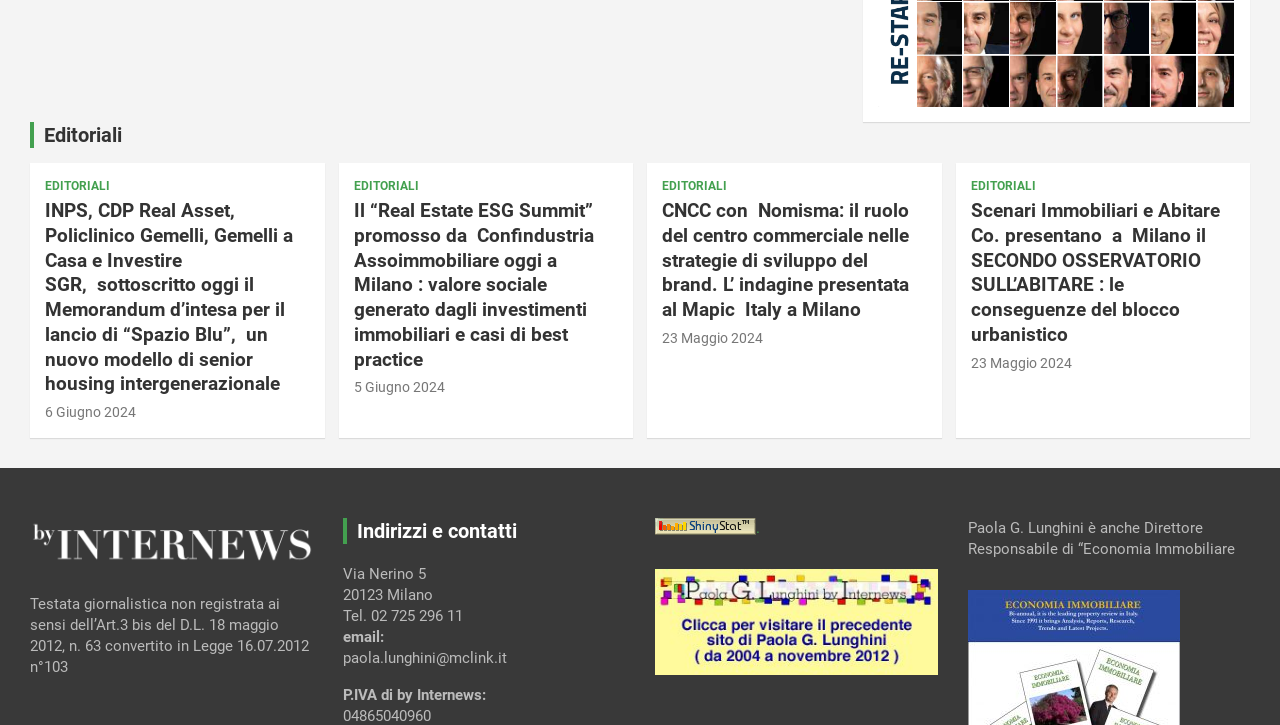Determine the bounding box coordinates of the clickable element to achieve the following action: 'Click on the 'EDITORIALI' link'. Provide the coordinates as four float values between 0 and 1, formatted as [left, top, right, bottom].

[0.035, 0.245, 0.086, 0.268]